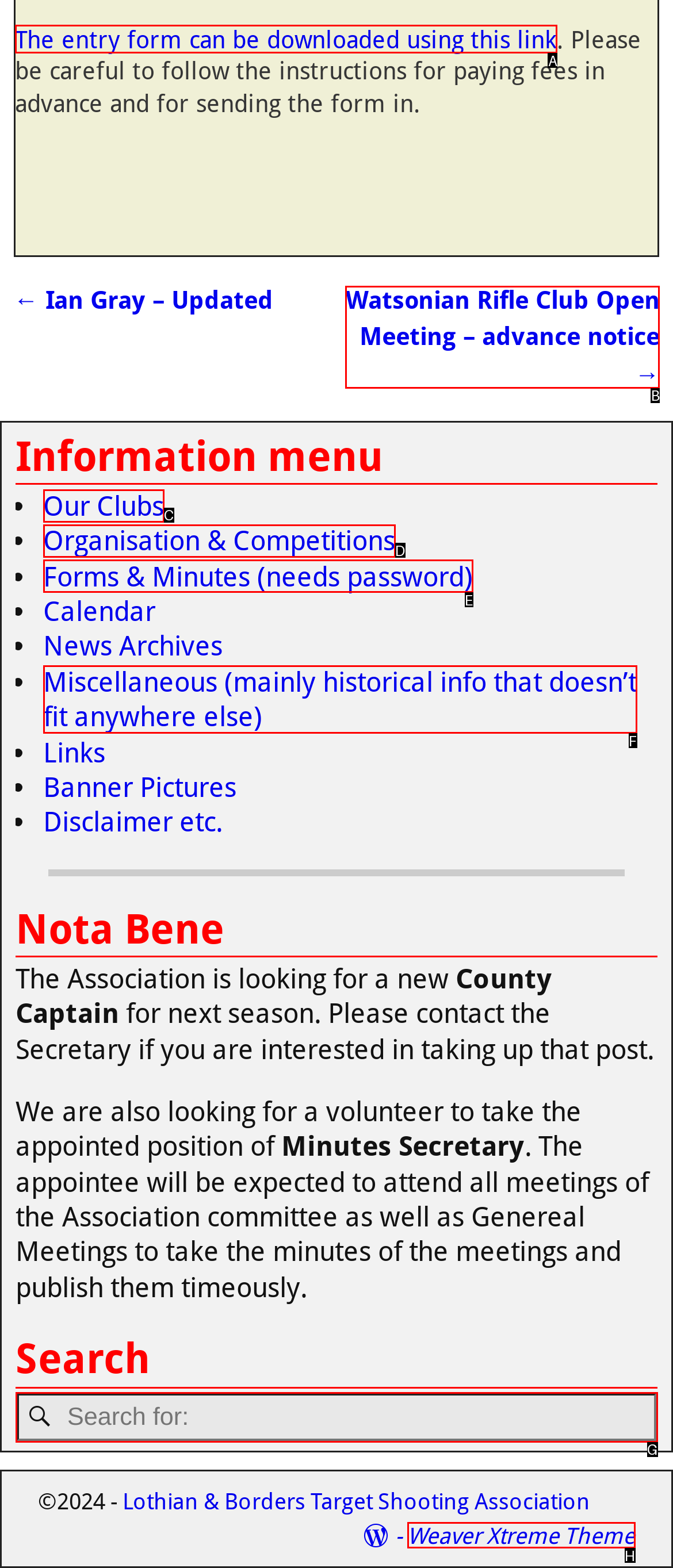Identify the letter of the UI element needed to carry out the task: download the entry form
Reply with the letter of the chosen option.

A